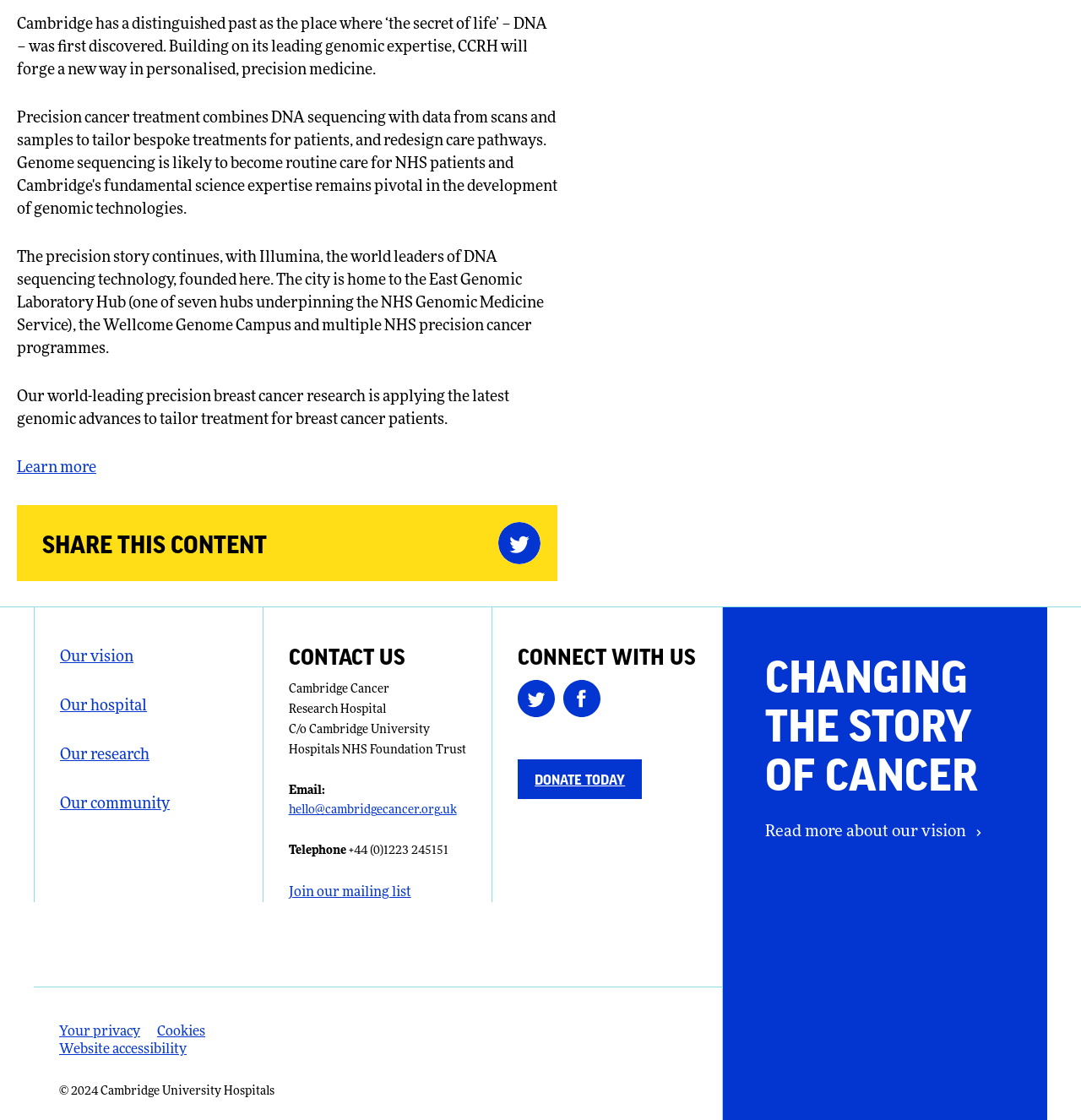What is the purpose of the 'Learn more' link?
Analyze the image and provide a thorough answer to the question.

The 'Learn more' link is likely intended to provide more information about the world-leading precision breast cancer research mentioned in the preceding text, allowing users to delve deeper into the topic.